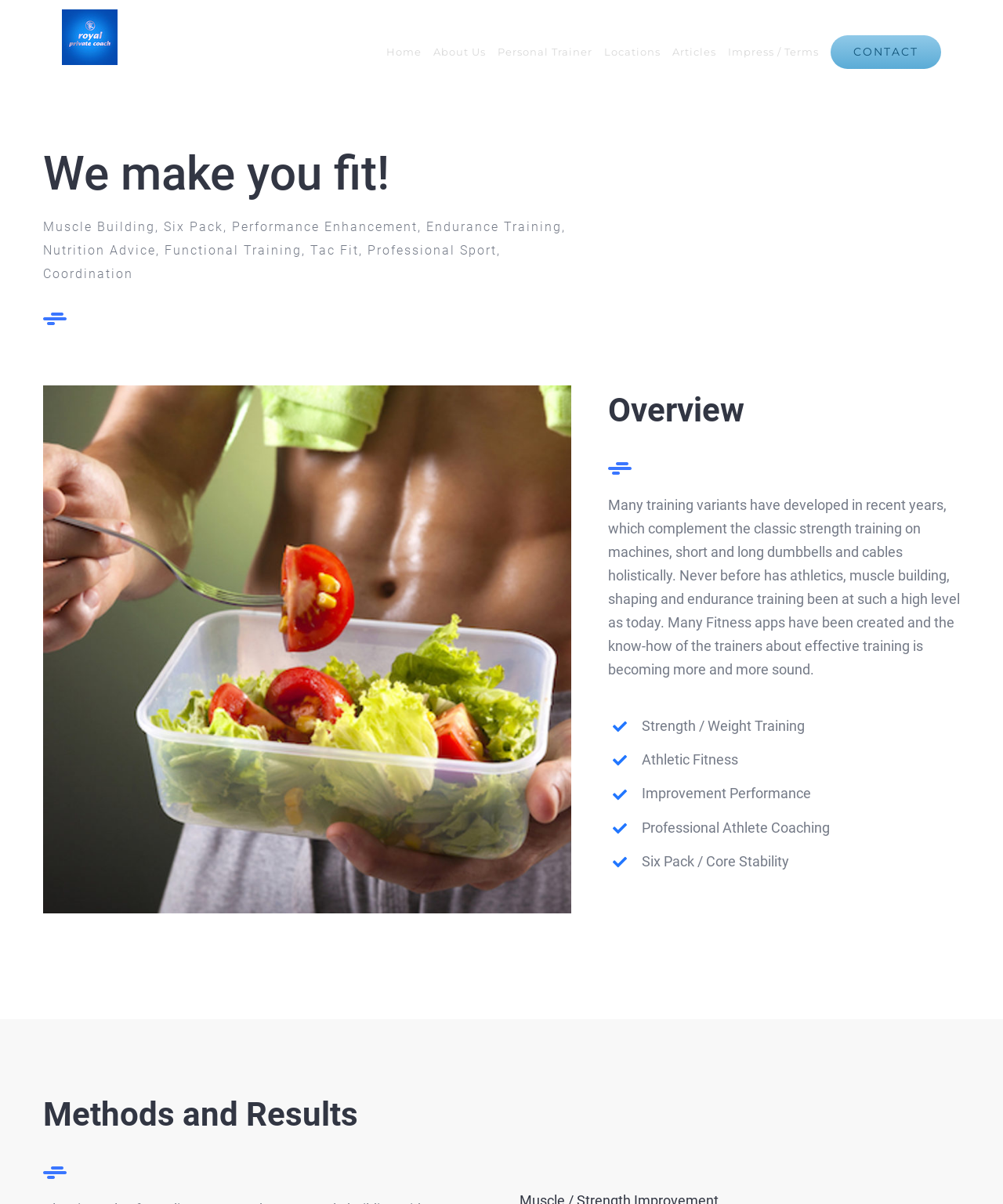How many navigation links are available?
Using the visual information, reply with a single word or short phrase.

8